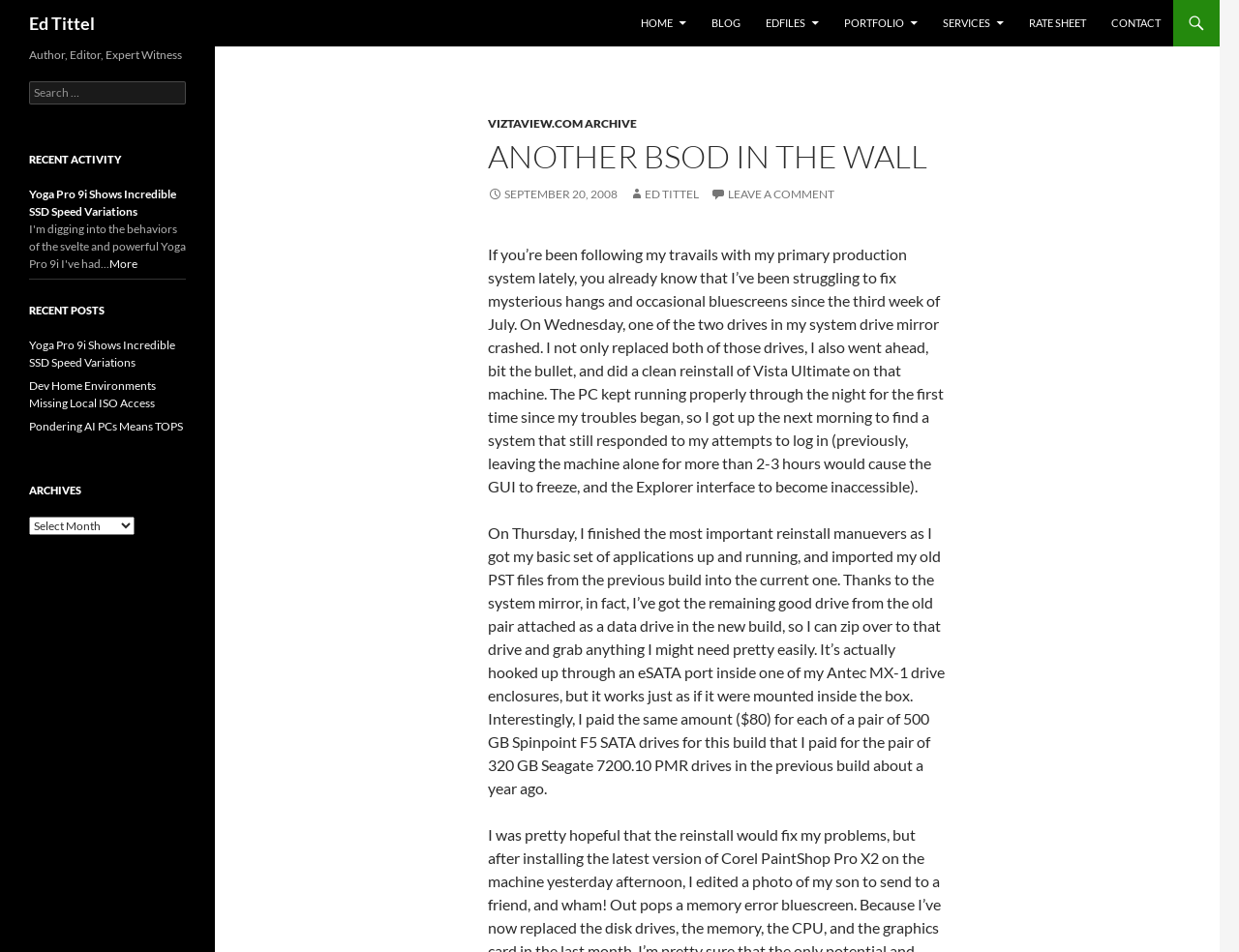Locate the bounding box of the UI element described in the following text: "Ed Tittel".

[0.023, 0.0, 0.077, 0.049]